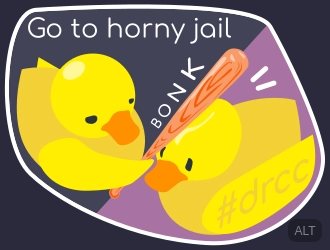Answer the question in one word or a short phrase:
What is written at the top of the image?

Go to horny jail